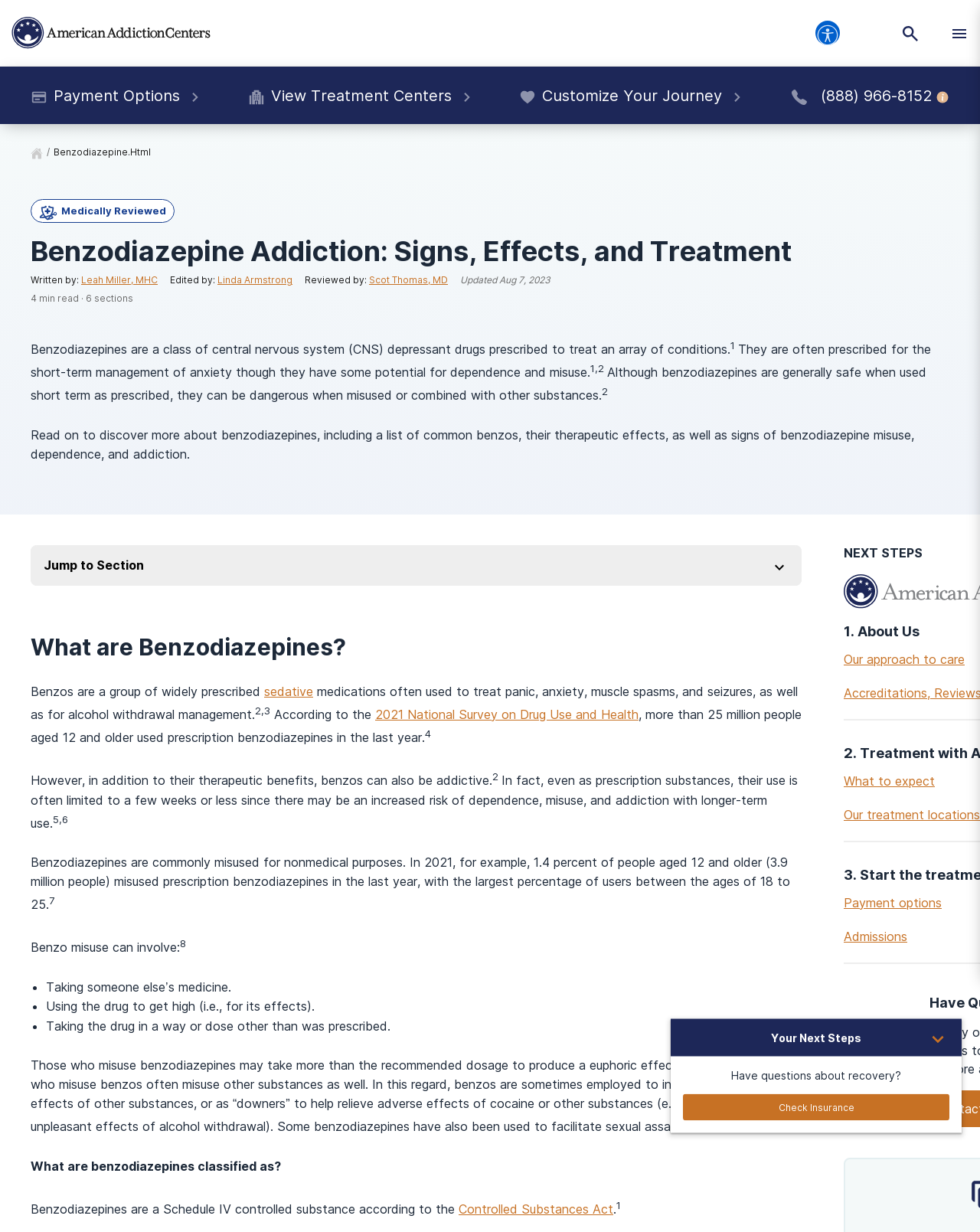Give a short answer using one word or phrase for the question:
What is the purpose of benzodiazepines according to the article?

To treat anxiety and other conditions